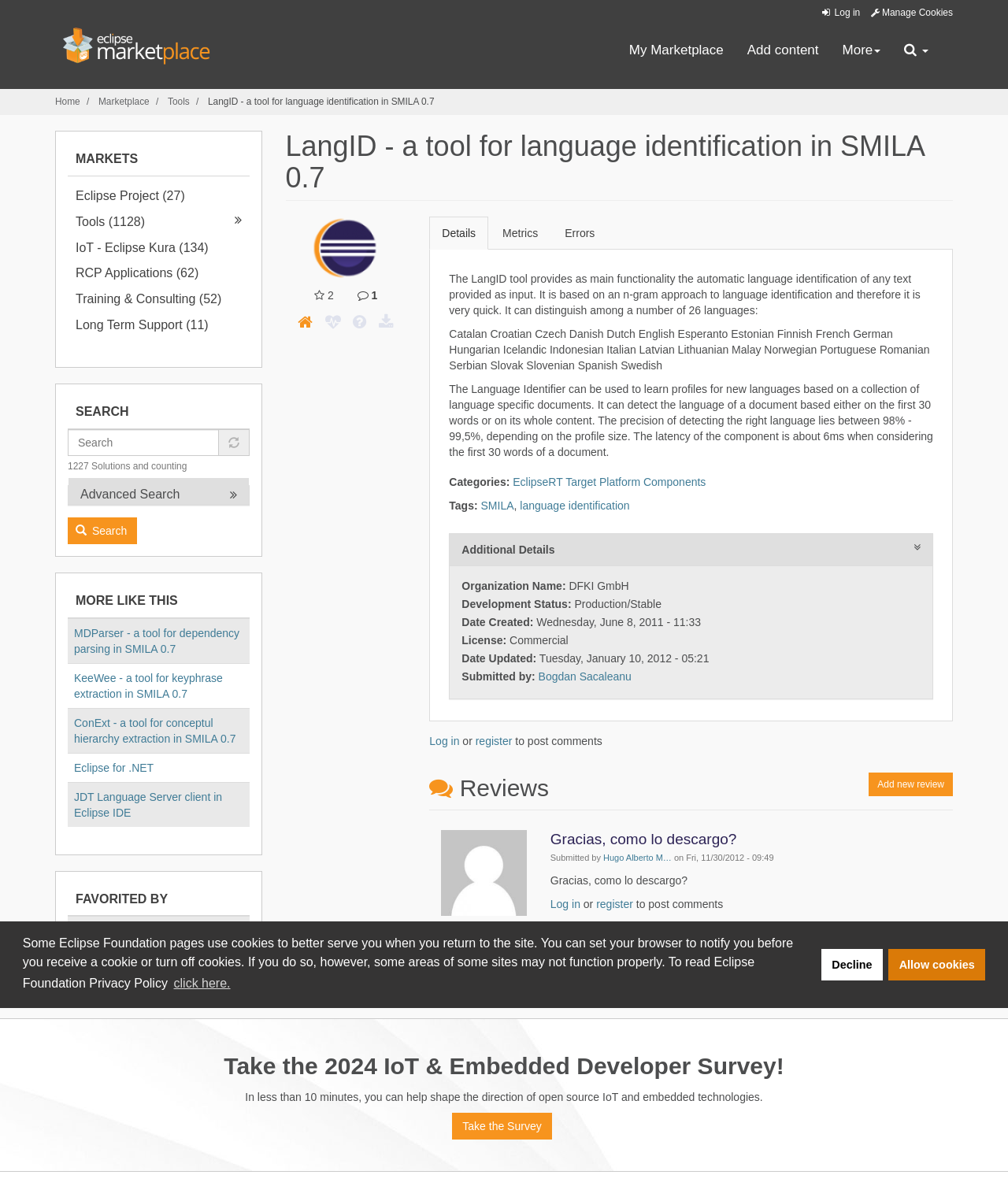Specify the bounding box coordinates of the element's area that should be clicked to execute the given instruction: "Click the 'Log in' button". The coordinates should be four float numbers between 0 and 1, i.e., [left, top, right, bottom].

[0.813, 0.006, 0.853, 0.015]